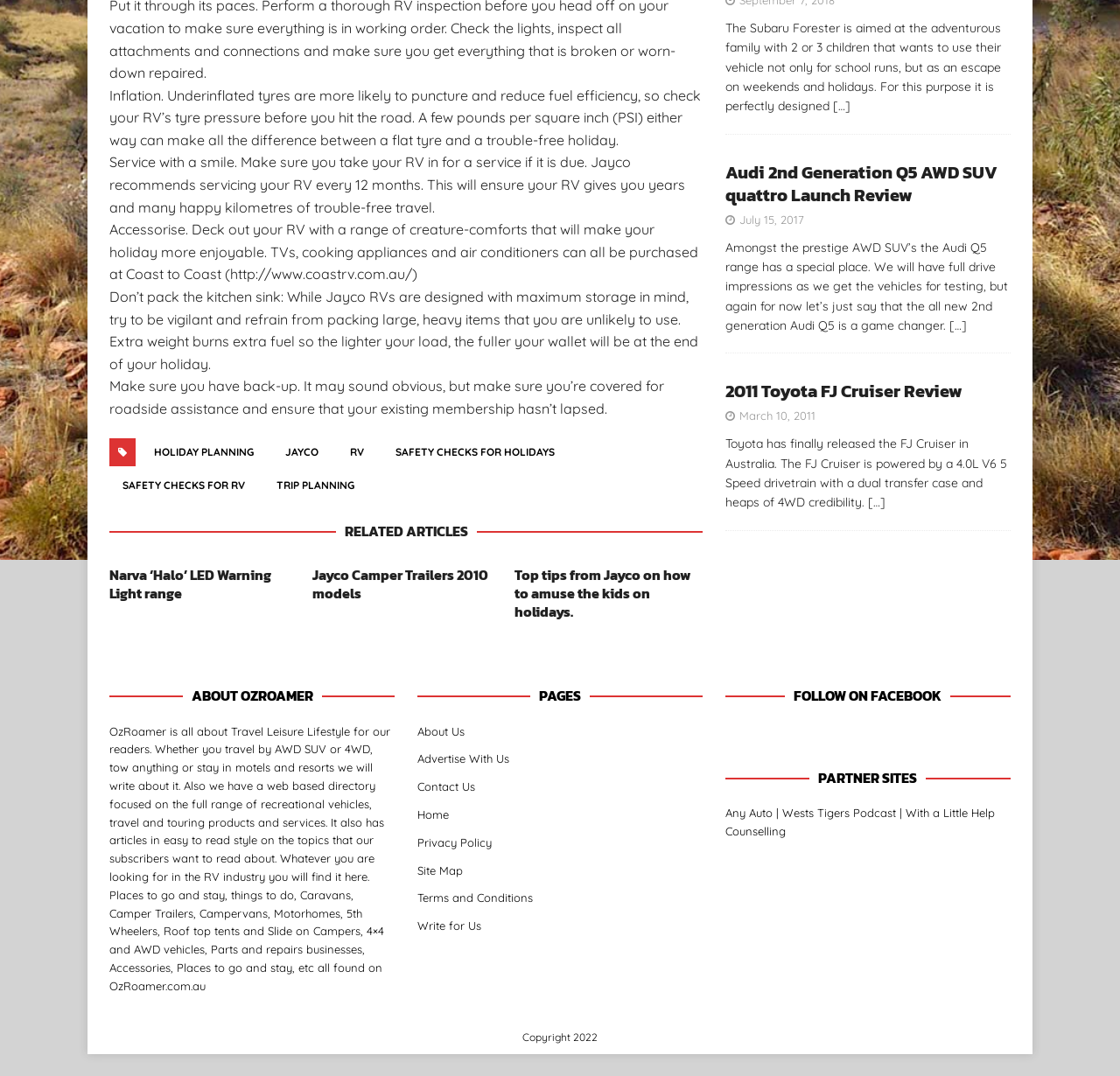Provide the bounding box coordinates of the HTML element described as: "holiday planning". The bounding box coordinates should be four float numbers between 0 and 1, i.e., [left, top, right, bottom].

[0.126, 0.407, 0.238, 0.433]